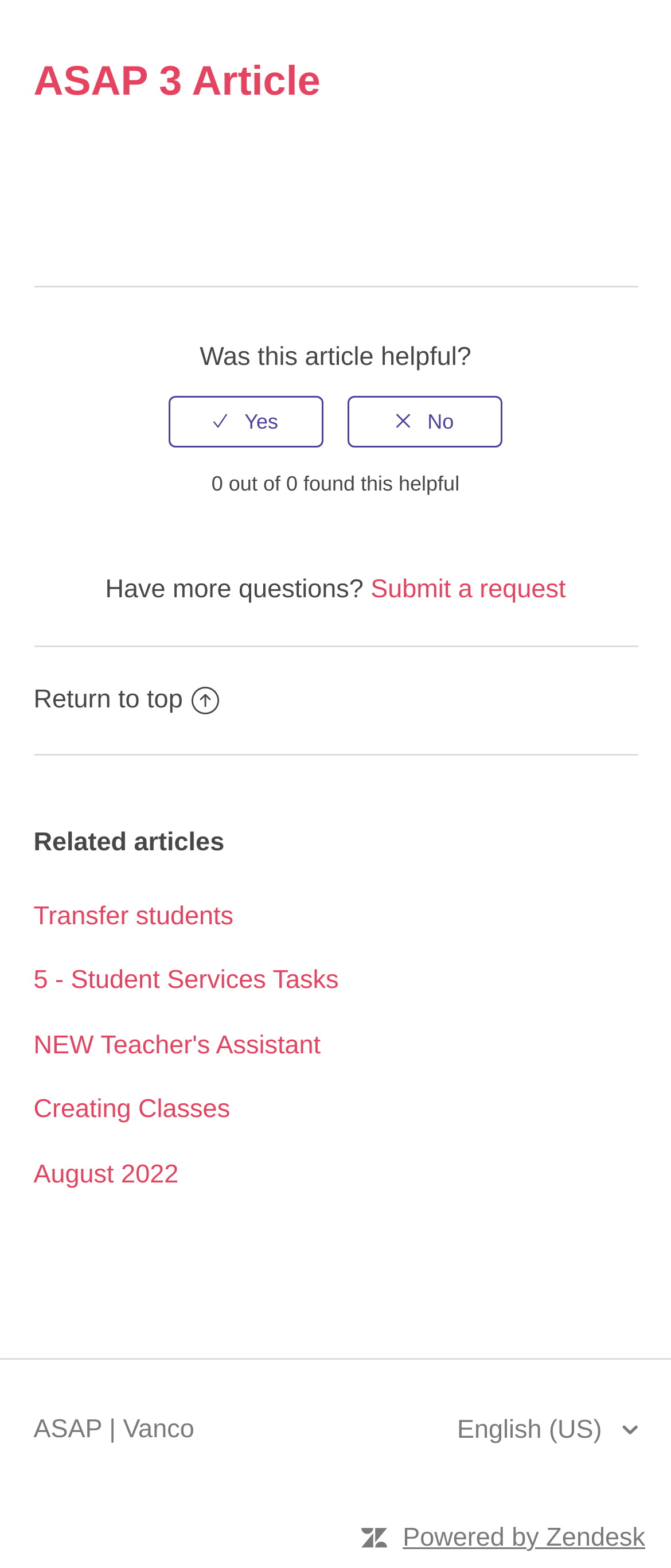Determine the bounding box coordinates of the region I should click to achieve the following instruction: "Select 'Yes'". Ensure the bounding box coordinates are four float numbers between 0 and 1, i.e., [left, top, right, bottom].

[0.251, 0.252, 0.482, 0.285]